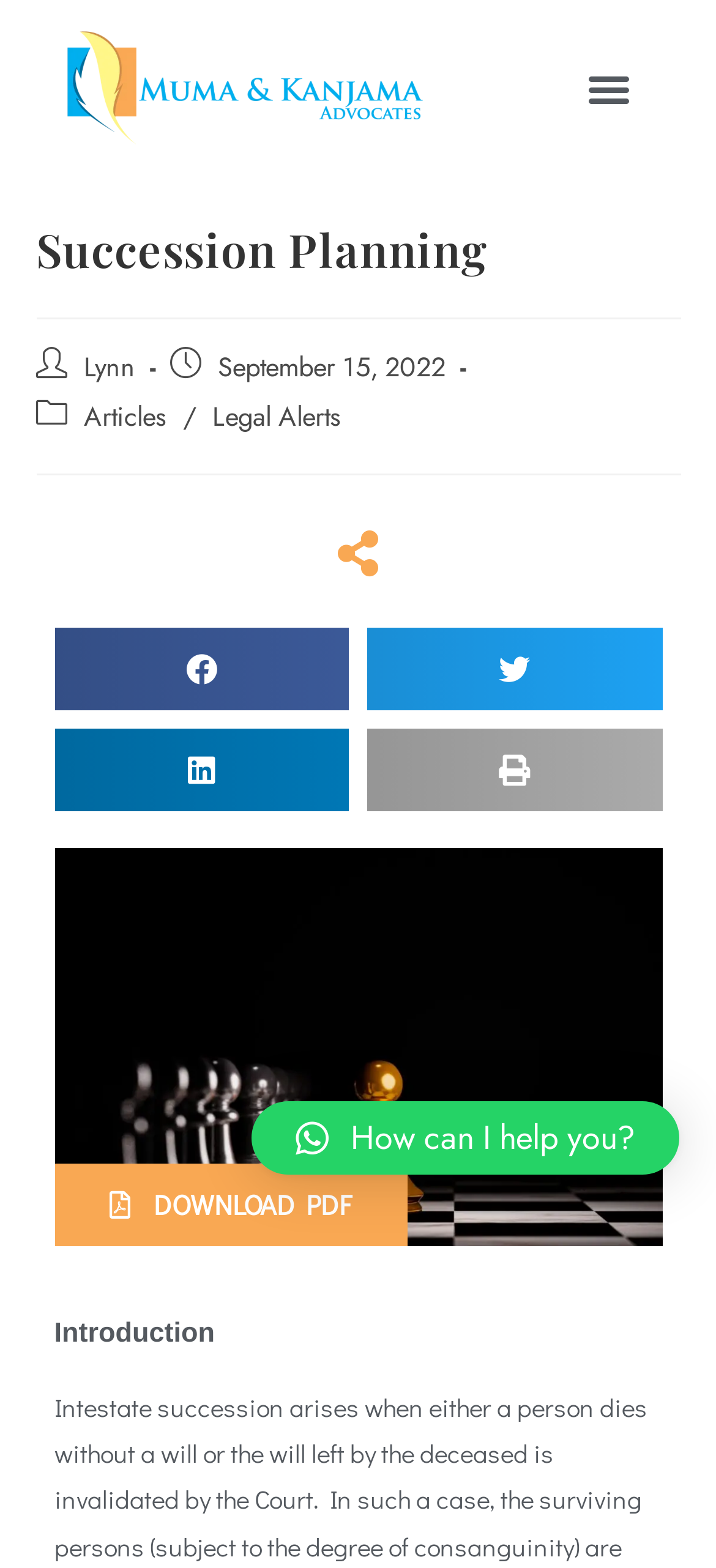Determine the bounding box coordinates of the region that needs to be clicked to achieve the task: "Click the Articles link".

[0.117, 0.253, 0.232, 0.277]